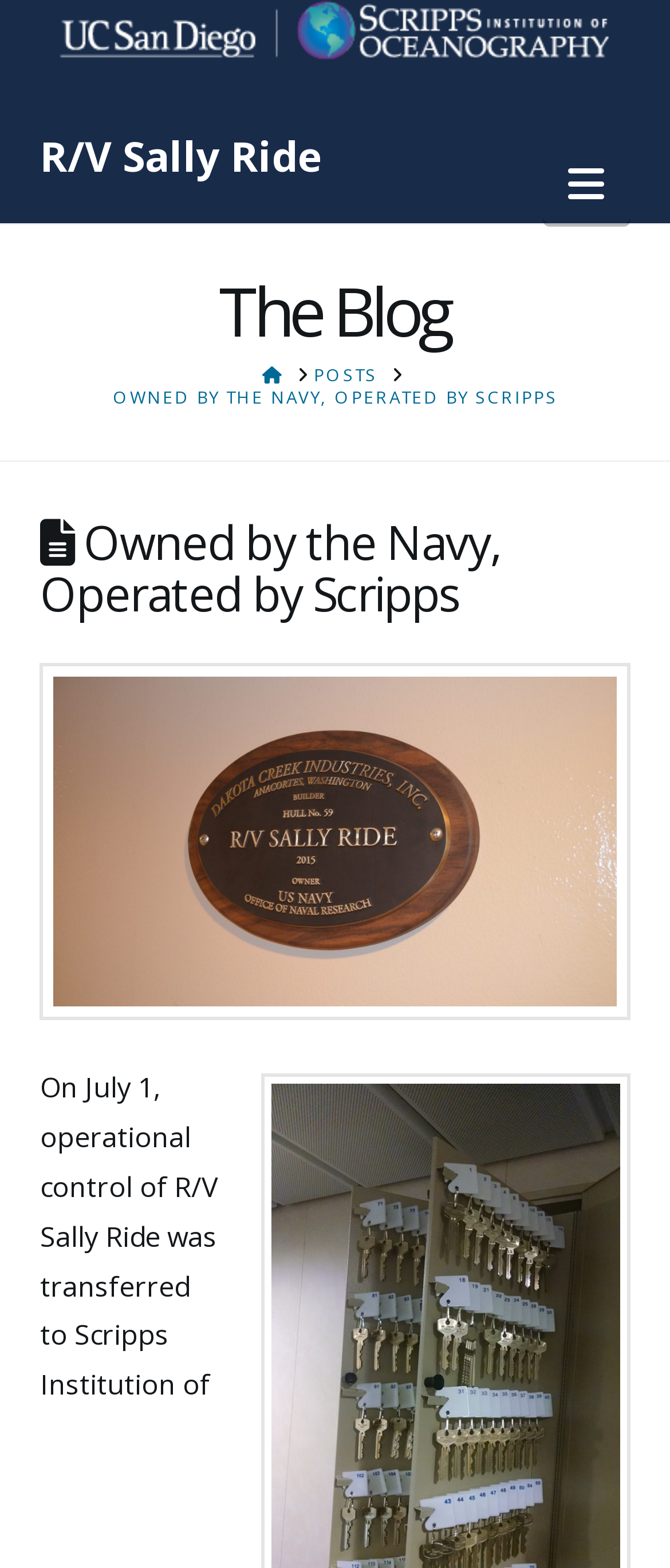What is the purpose of the 'Back to Top' link?
Provide a concise answer using a single word or phrase based on the image.

To scroll to the top of the page